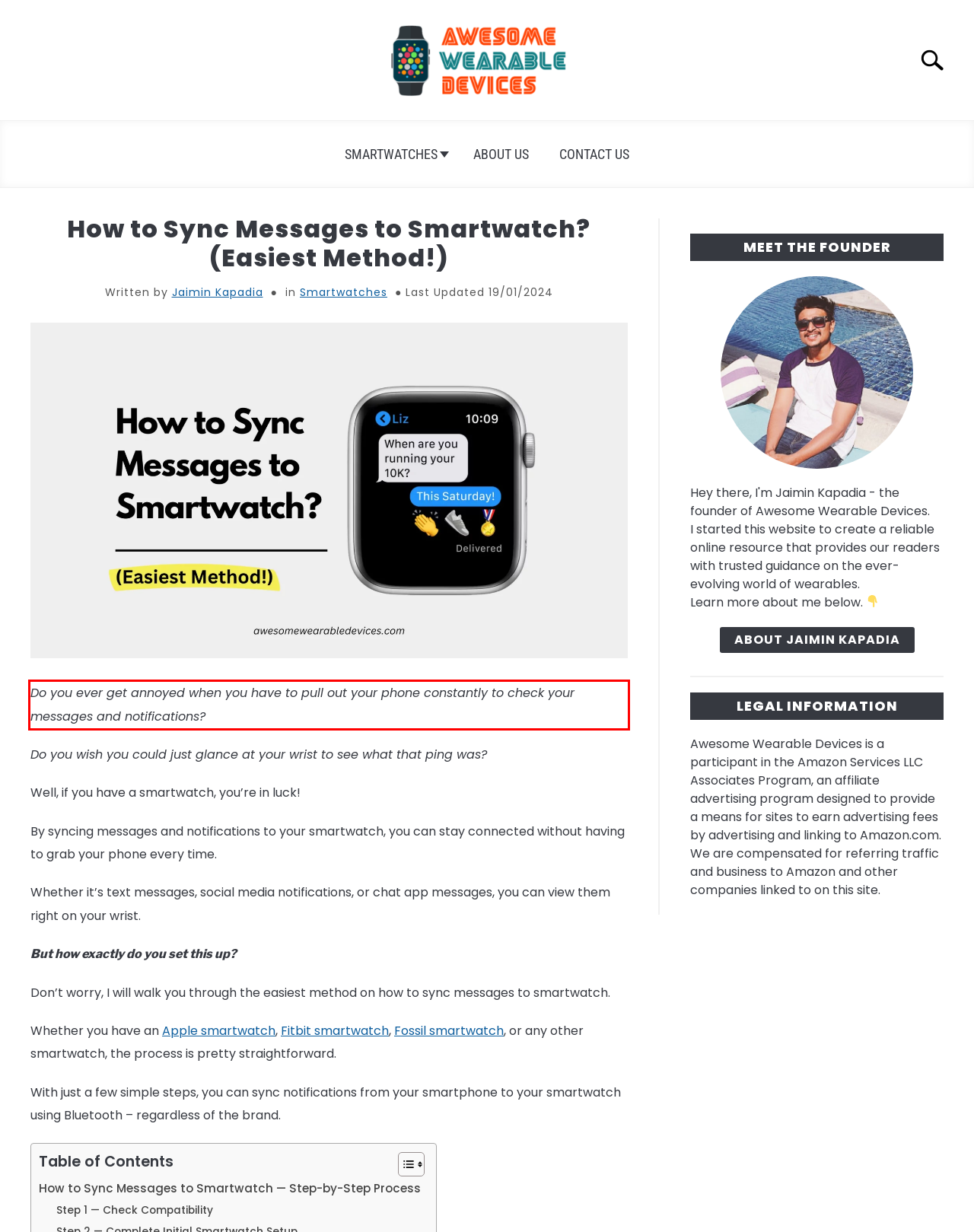Within the screenshot of the webpage, there is a red rectangle. Please recognize and generate the text content inside this red bounding box.

Do you ever get annoyed when you have to pull out your phone constantly to check your messages and notifications?